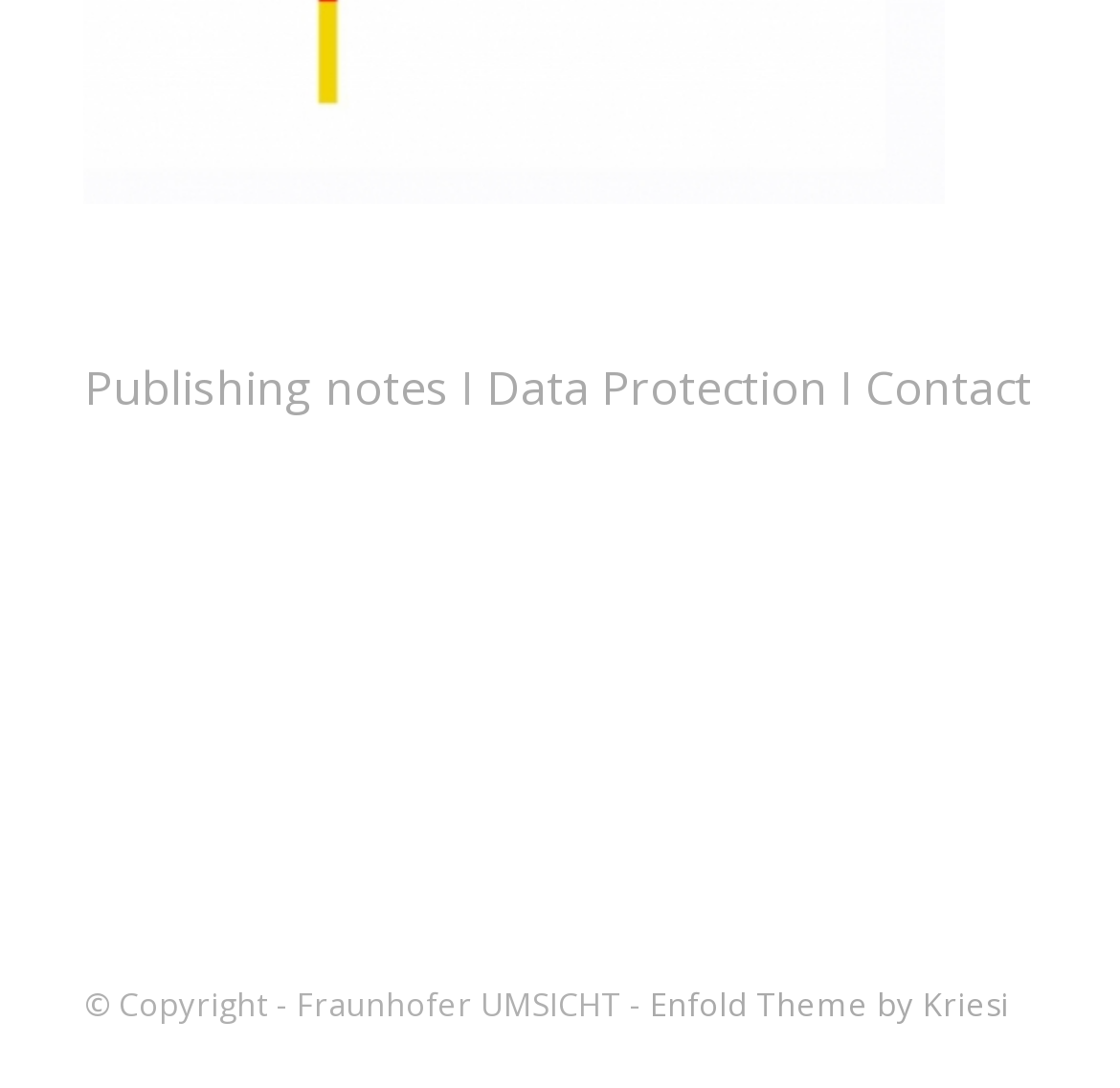Respond with a single word or phrase for the following question: 
How many sections are in the webpage?

2